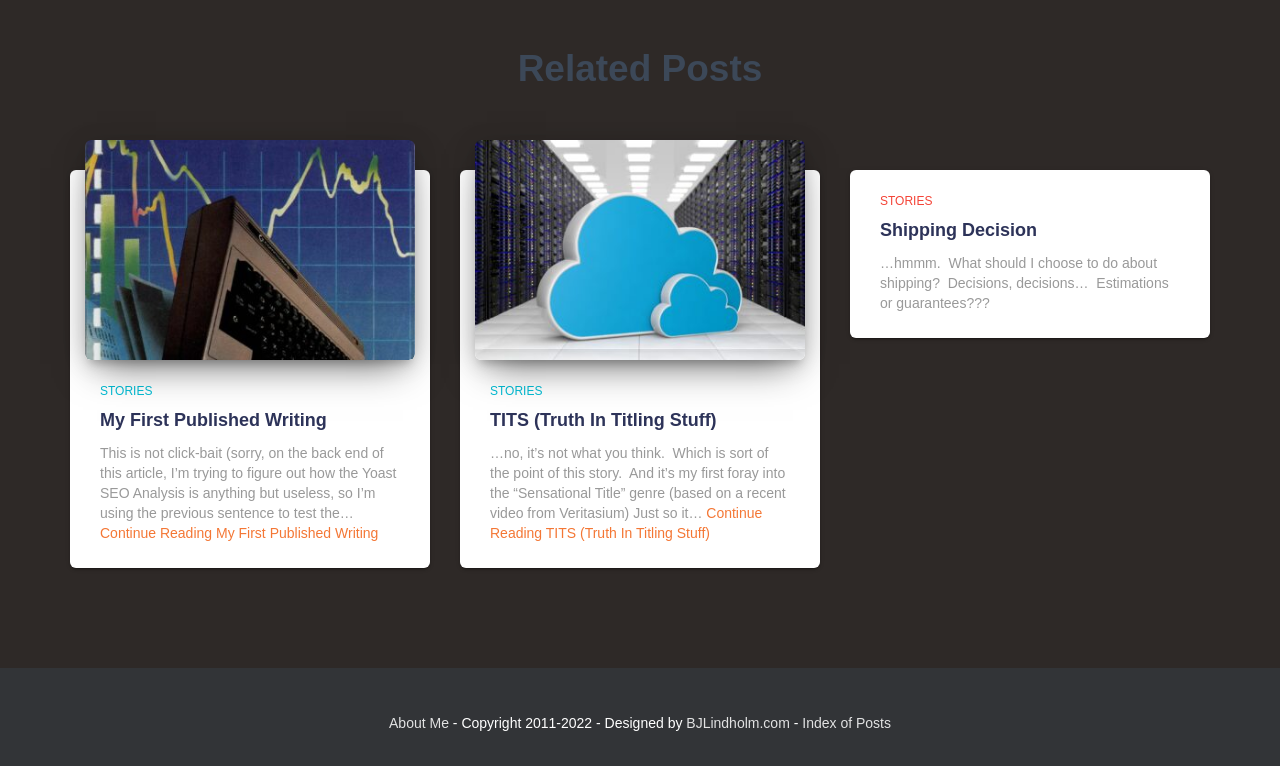Identify the bounding box for the described UI element: "title="My First Published Writing"".

[0.066, 0.314, 0.324, 0.335]